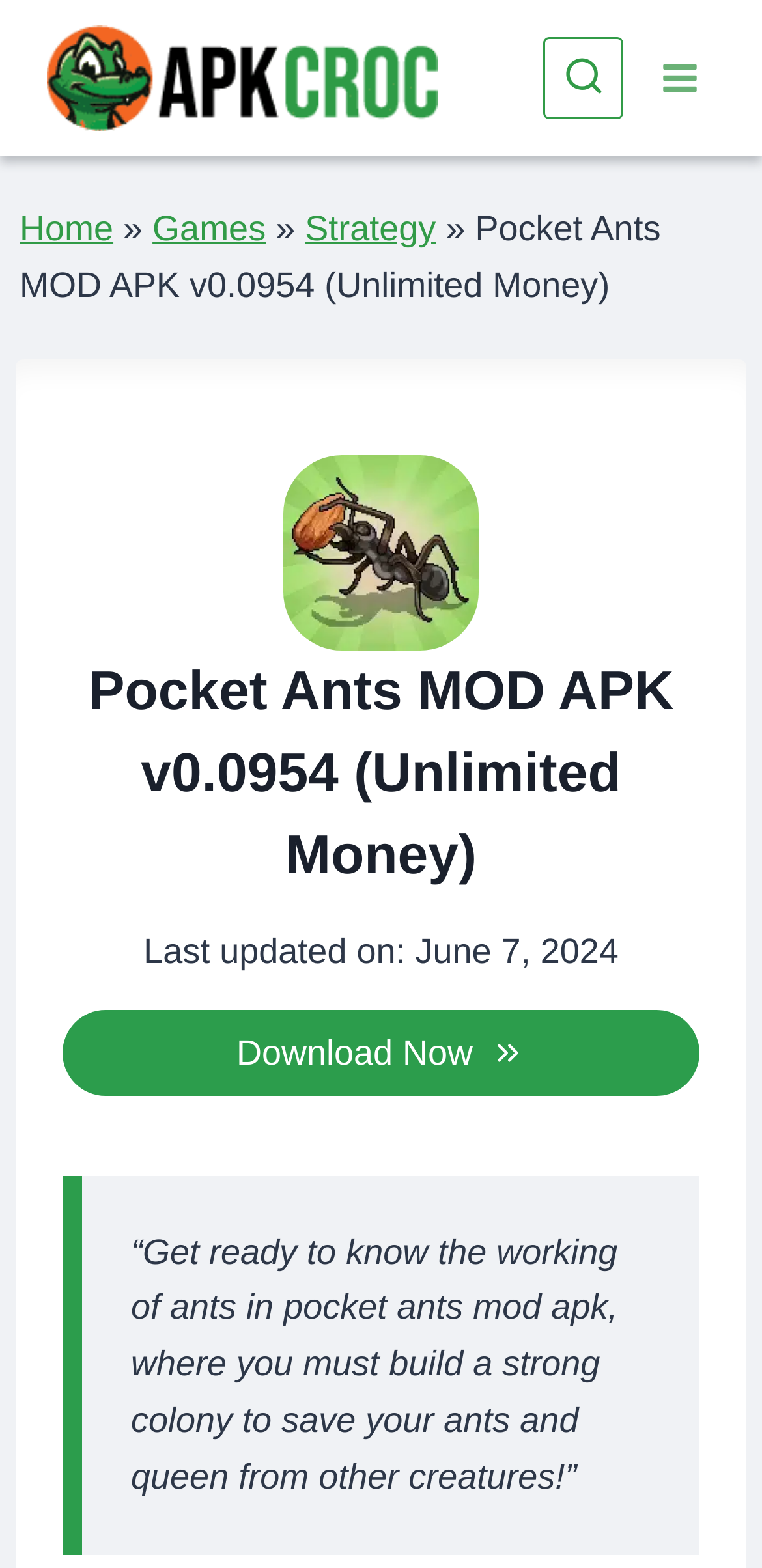Provide an in-depth caption for the elements present on the webpage.

The webpage is about Pocket Ants MOD APK, a strategic game where players manage ants to build colonies and gather resources. At the top left corner, there is an "apkcroc logo" image, which is also a link. Next to it, there are two buttons: "View Search Form" and "Open menu", with the latter having a "Toggle Menu" image inside.

Below these elements, there is a navigation section with breadcrumbs, containing links to "Home", "Games", and "Strategy", separated by "»" symbols. The title "Pocket Ants MOD APK v0.0954 (Unlimited Money)" is displayed prominently, with an icon of the game to its right.

Under the title, there is a brief description of the game, stating that players must build a strong colony to save their ants and queen from other creatures. A "Download Now" link is provided below this description. The webpage also displays the last updated date, which is June 7, 2024.

At the bottom right corner, there is a "Scroll to top" button. Overall, the webpage has a simple layout, with clear headings and concise text, making it easy to navigate and understand.